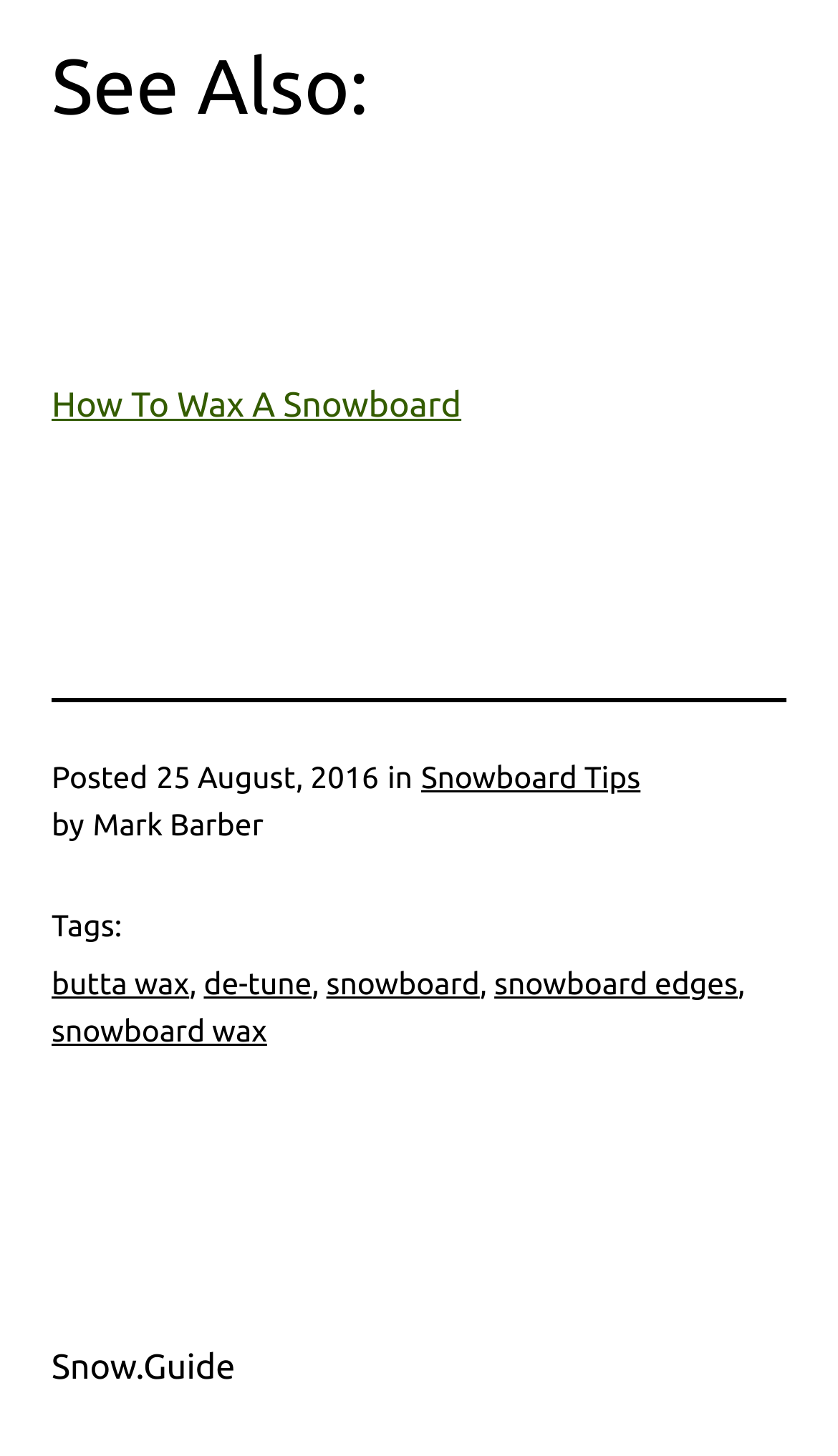What is the category of the article?
Please craft a detailed and exhaustive response to the question.

The category of the article can be determined from the link 'Snowboard Tips' which is located near the posted date and time.